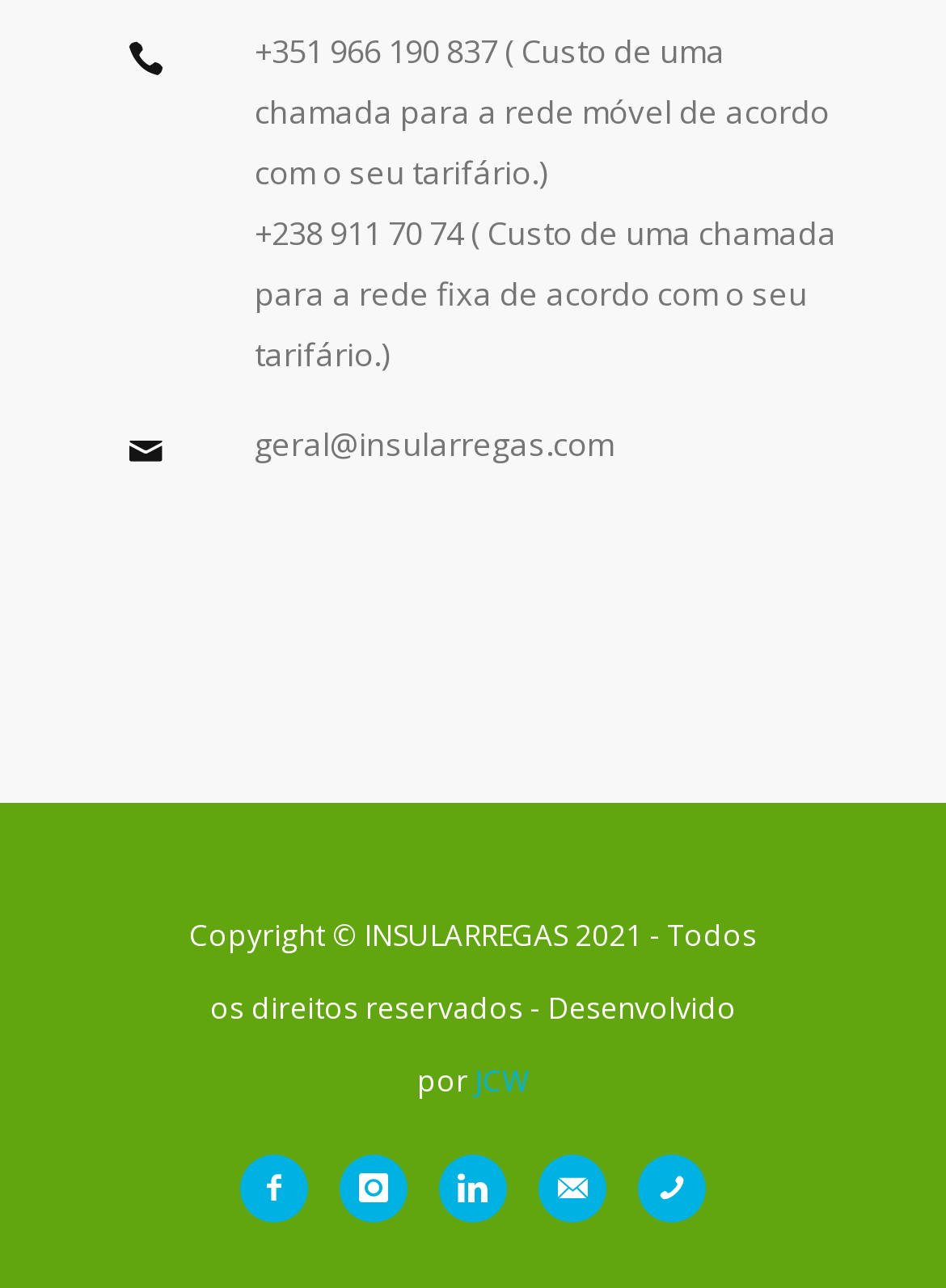What is the phone number for mobile calls?
Give a detailed response to the question by analyzing the screenshot.

The phone number for mobile calls can be found in the top section of the webpage, where it is displayed as a link with the text '+351 966 190 837'.